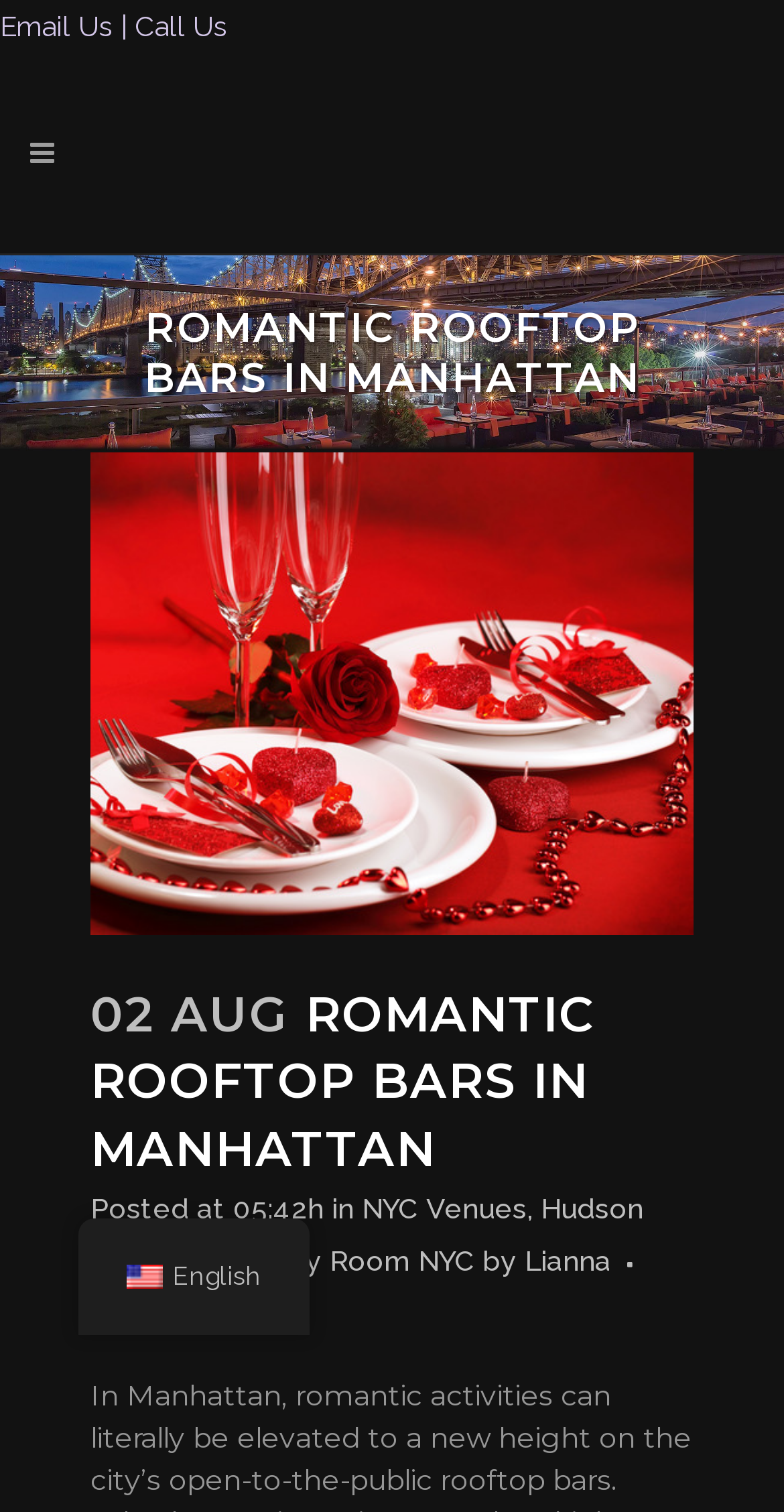Answer the question in a single word or phrase:
How many links are in the footer section?

3